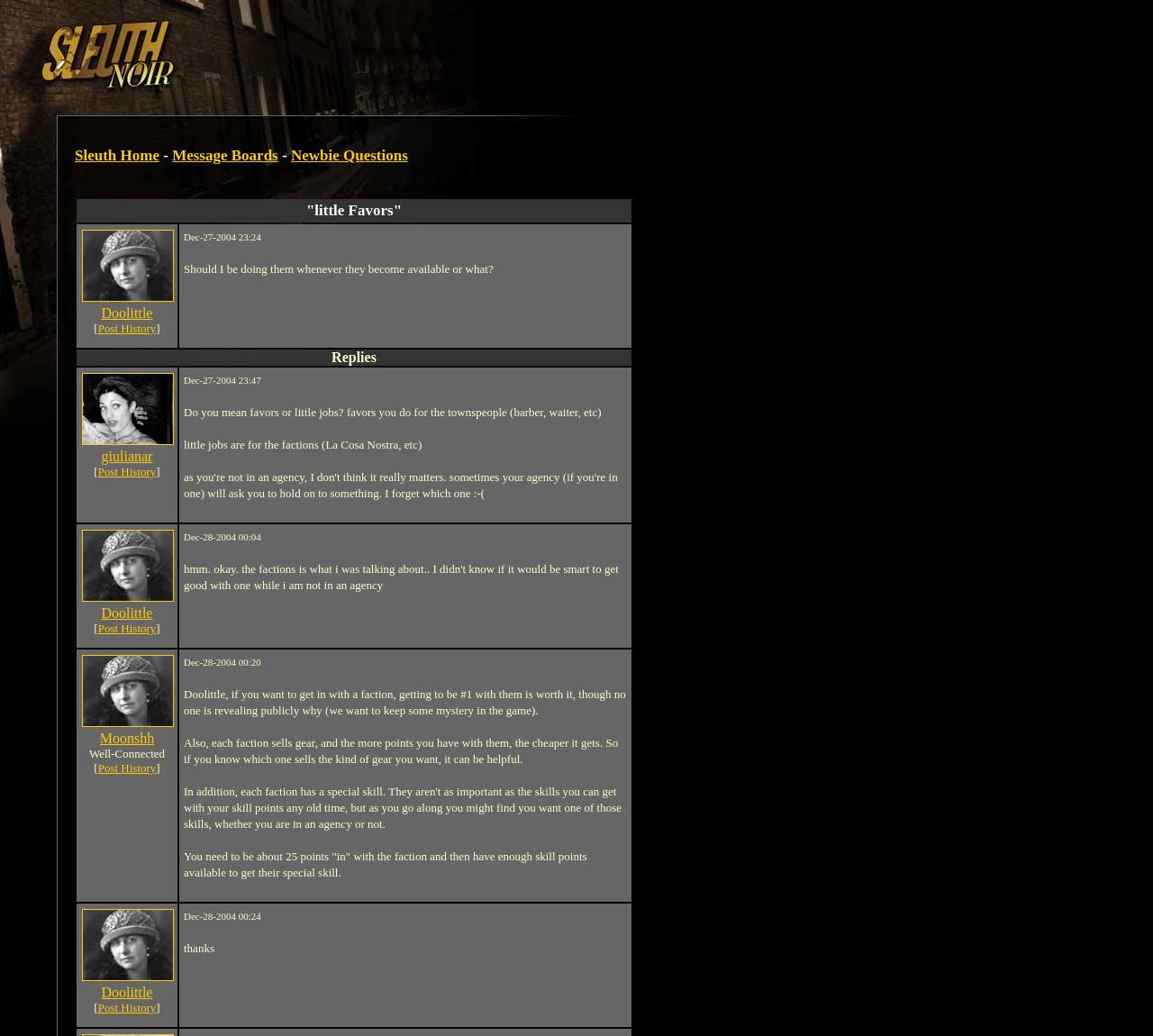Identify the bounding box coordinates for the region of the element that should be clicked to carry out the instruction: "View the post history of 'Doolittle'". The bounding box coordinates should be four float numbers between 0 and 1, i.e., [left, top, right, bottom].

[0.085, 0.31, 0.135, 0.323]